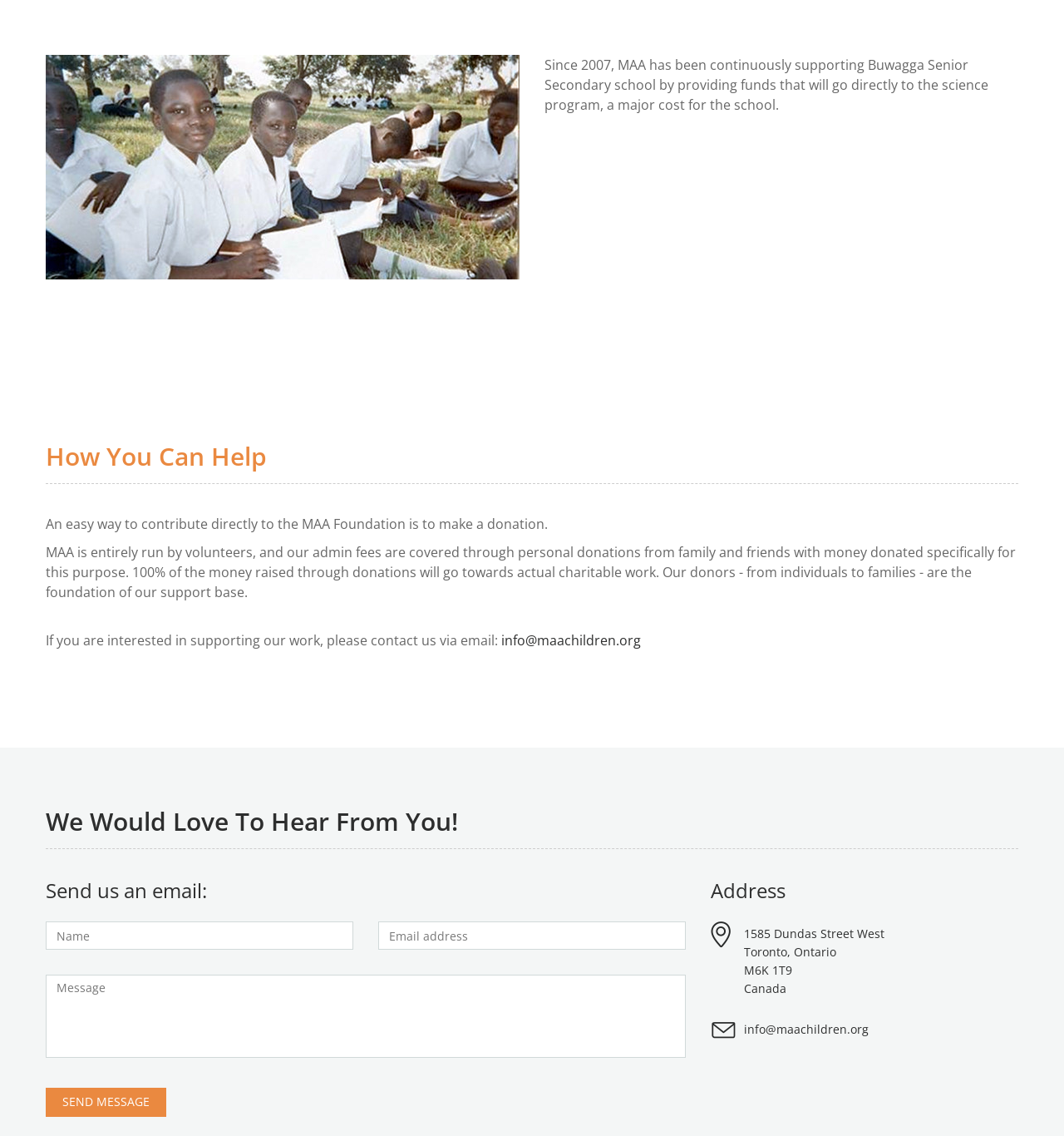What is the purpose of MAA?
Identify the answer in the screenshot and reply with a single word or phrase.

Supporting Buwagga Senior Secondary school